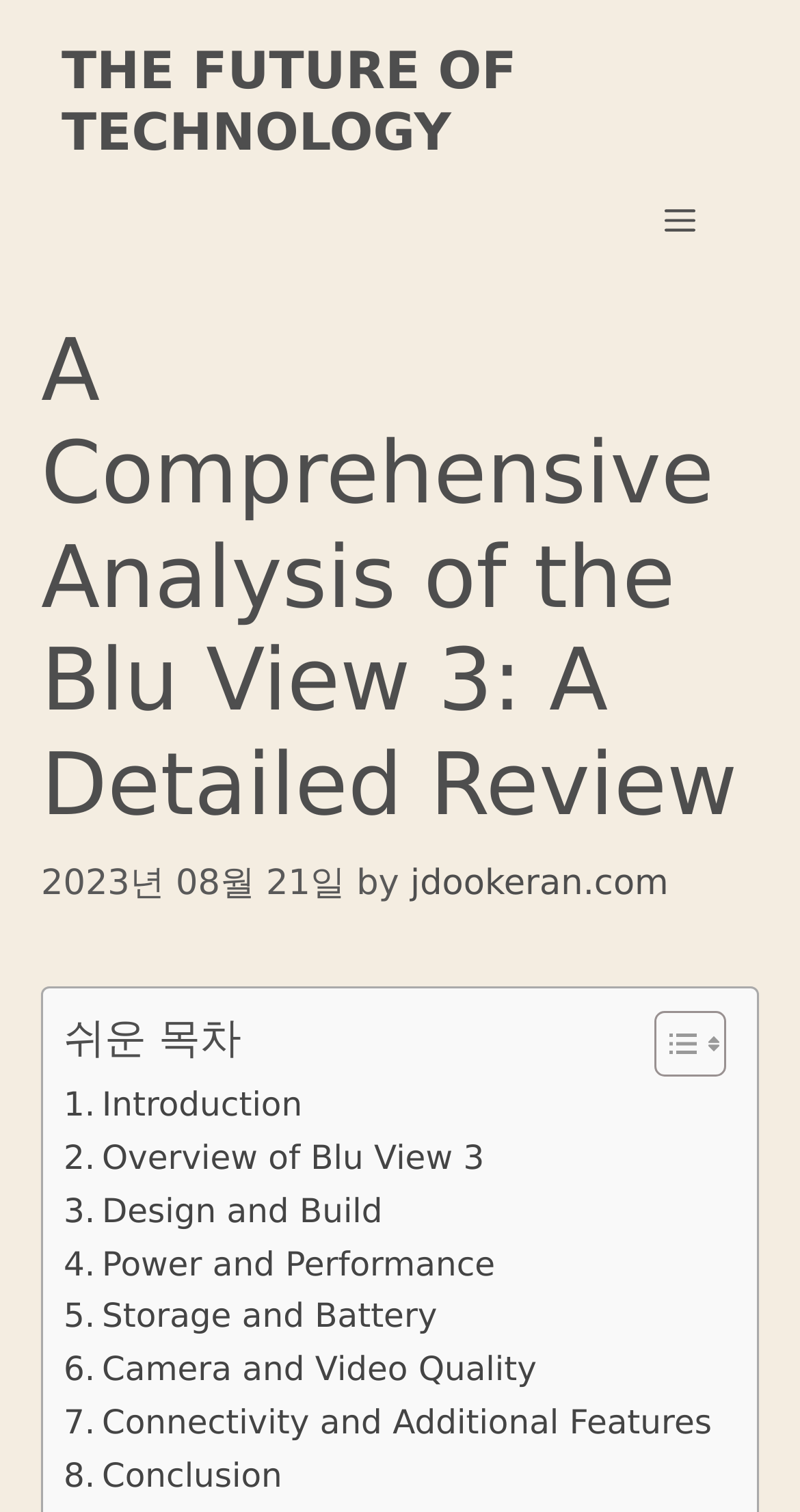Given the element description "Design and Build", identify the bounding box of the corresponding UI element.

[0.079, 0.784, 0.478, 0.819]